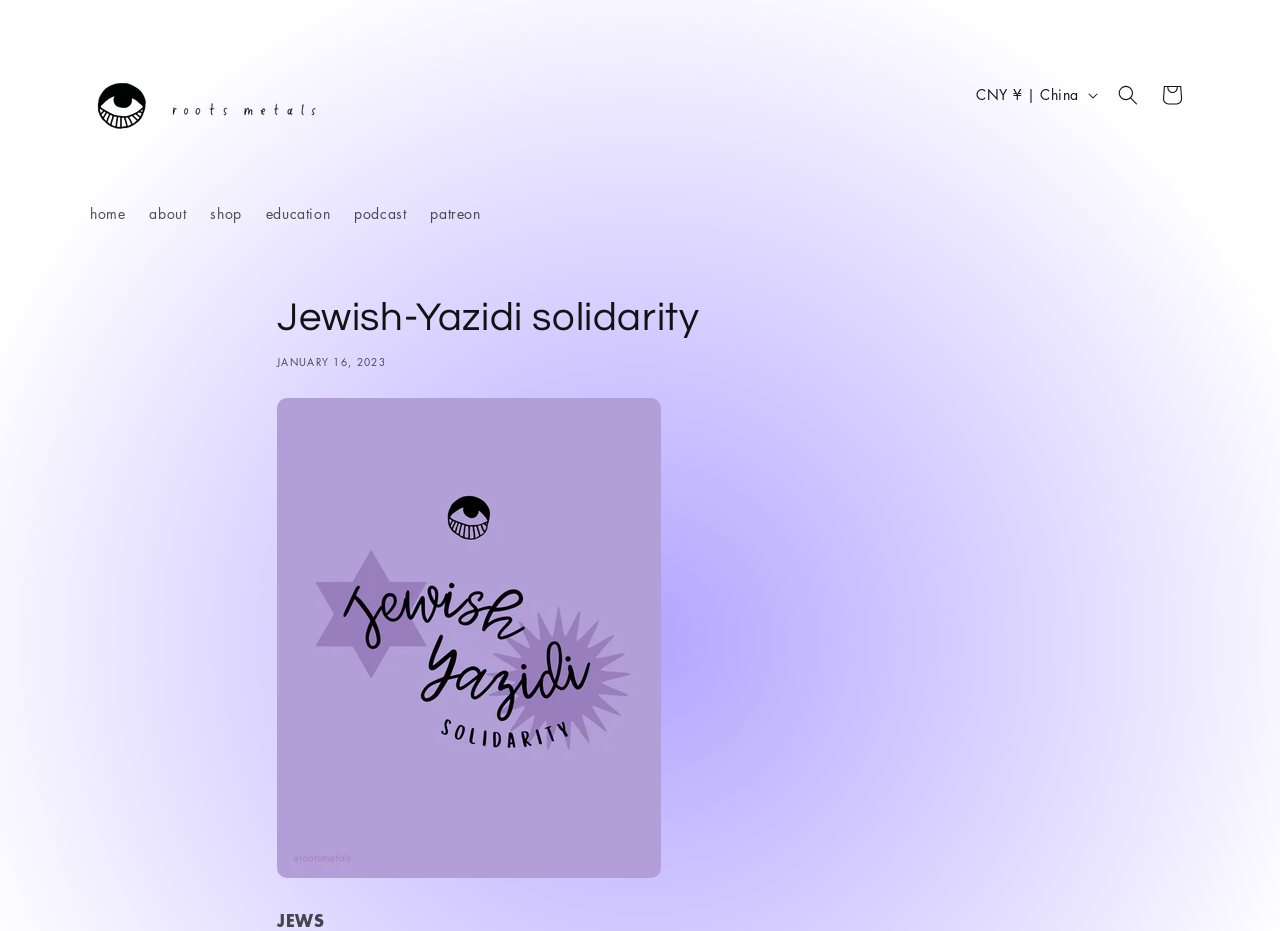How many navigation links are there?
Based on the visual details in the image, please answer the question thoroughly.

I counted the number of links in the navigation menu, which are 'home', 'about', 'shop', 'education', and 'podcast', and found that there are 5 links in total.